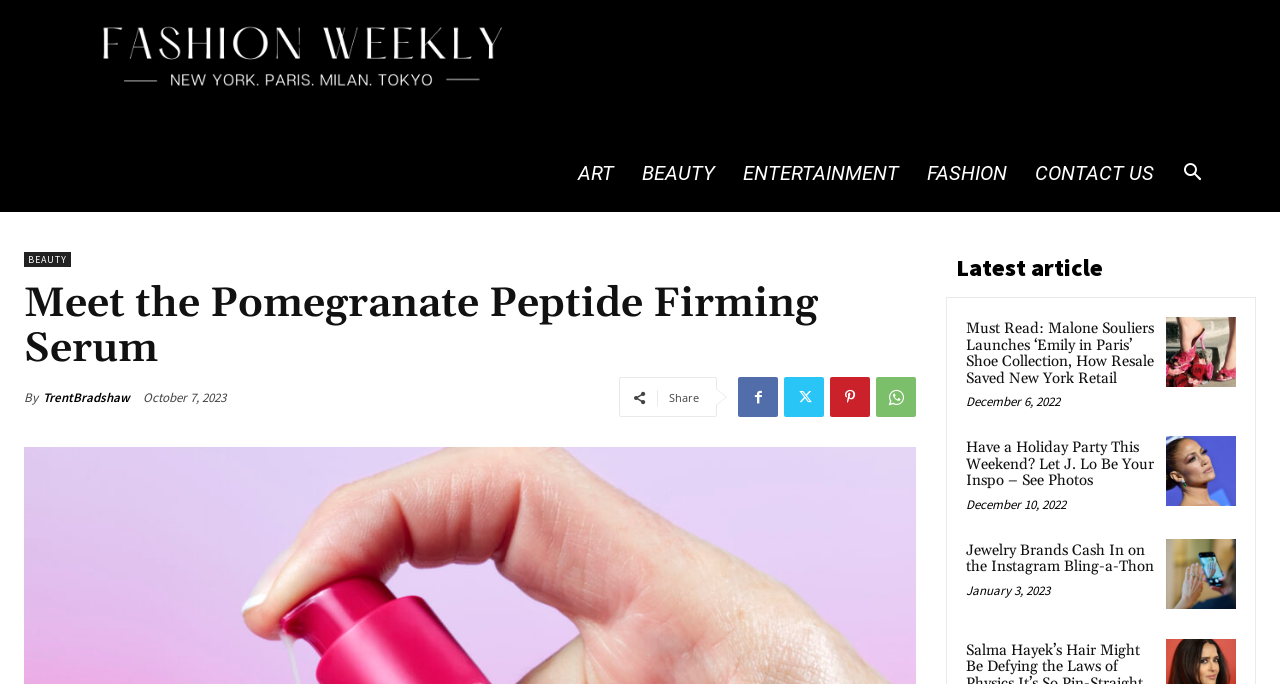Locate the bounding box coordinates of the element's region that should be clicked to carry out the following instruction: "Share the article". The coordinates need to be four float numbers between 0 and 1, i.e., [left, top, right, bottom].

[0.523, 0.57, 0.546, 0.592]